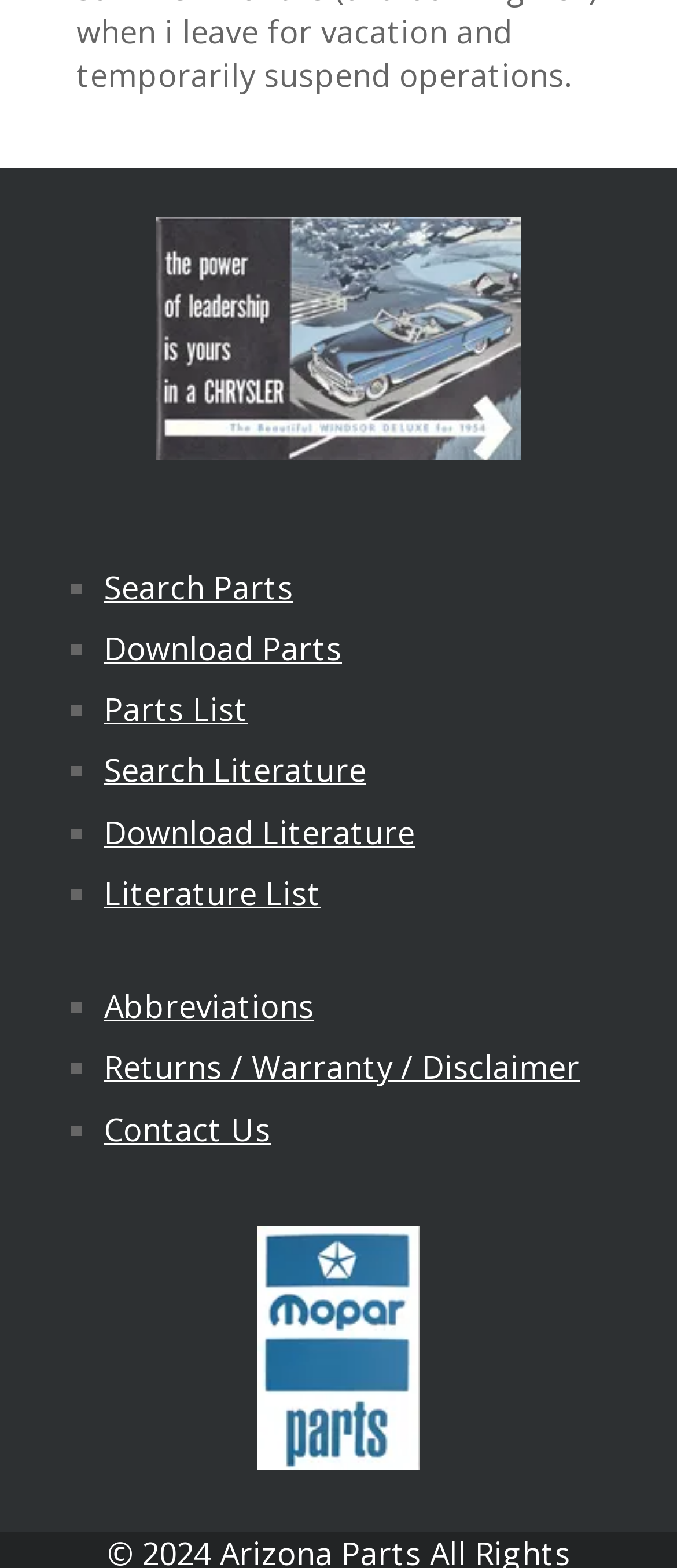Find the bounding box coordinates of the element's region that should be clicked in order to follow the given instruction: "View parts list". The coordinates should consist of four float numbers between 0 and 1, i.e., [left, top, right, bottom].

[0.154, 0.439, 0.367, 0.466]